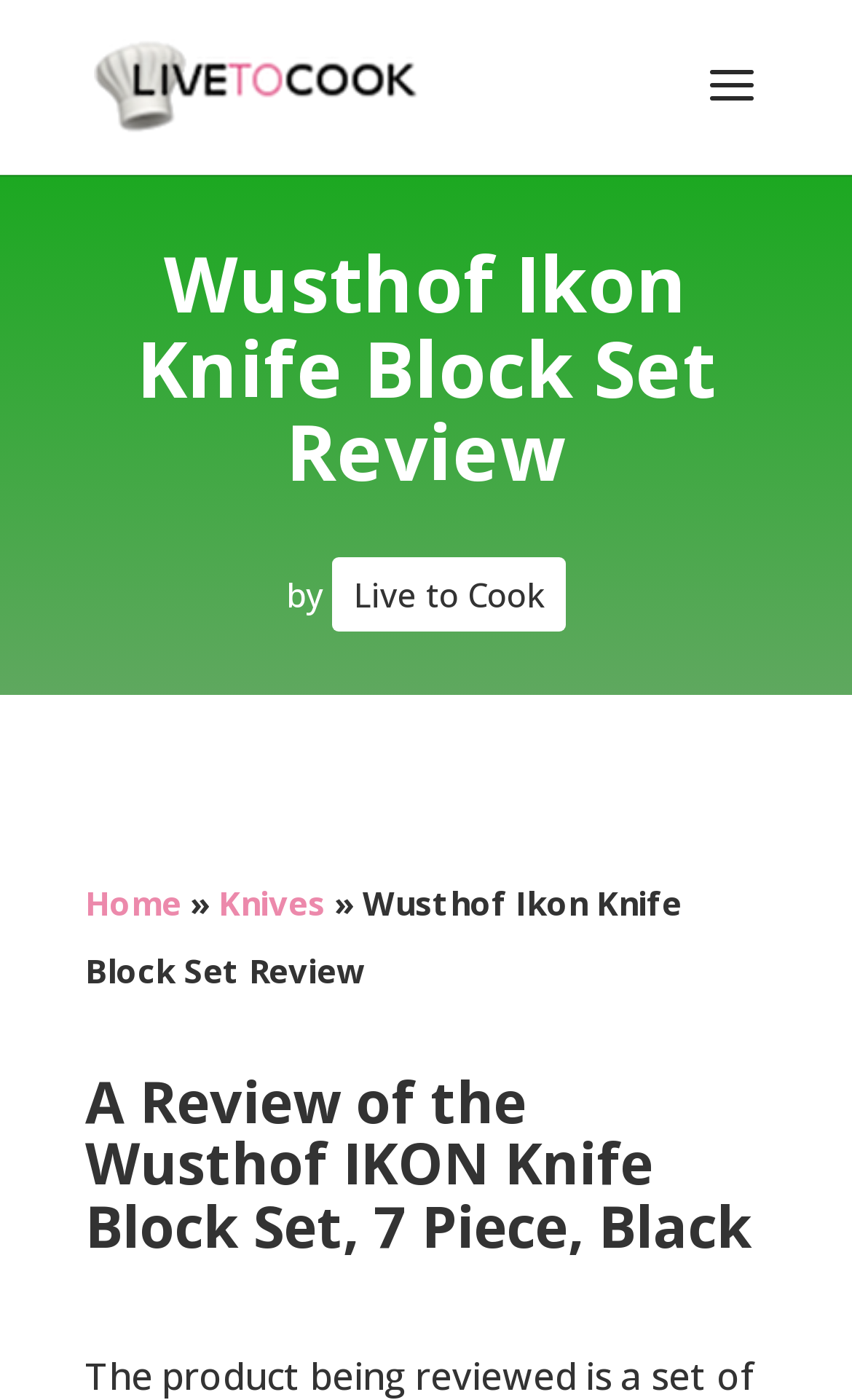What is the color of the Wusthof IKON Knife Block Set? Using the information from the screenshot, answer with a single word or phrase.

Black